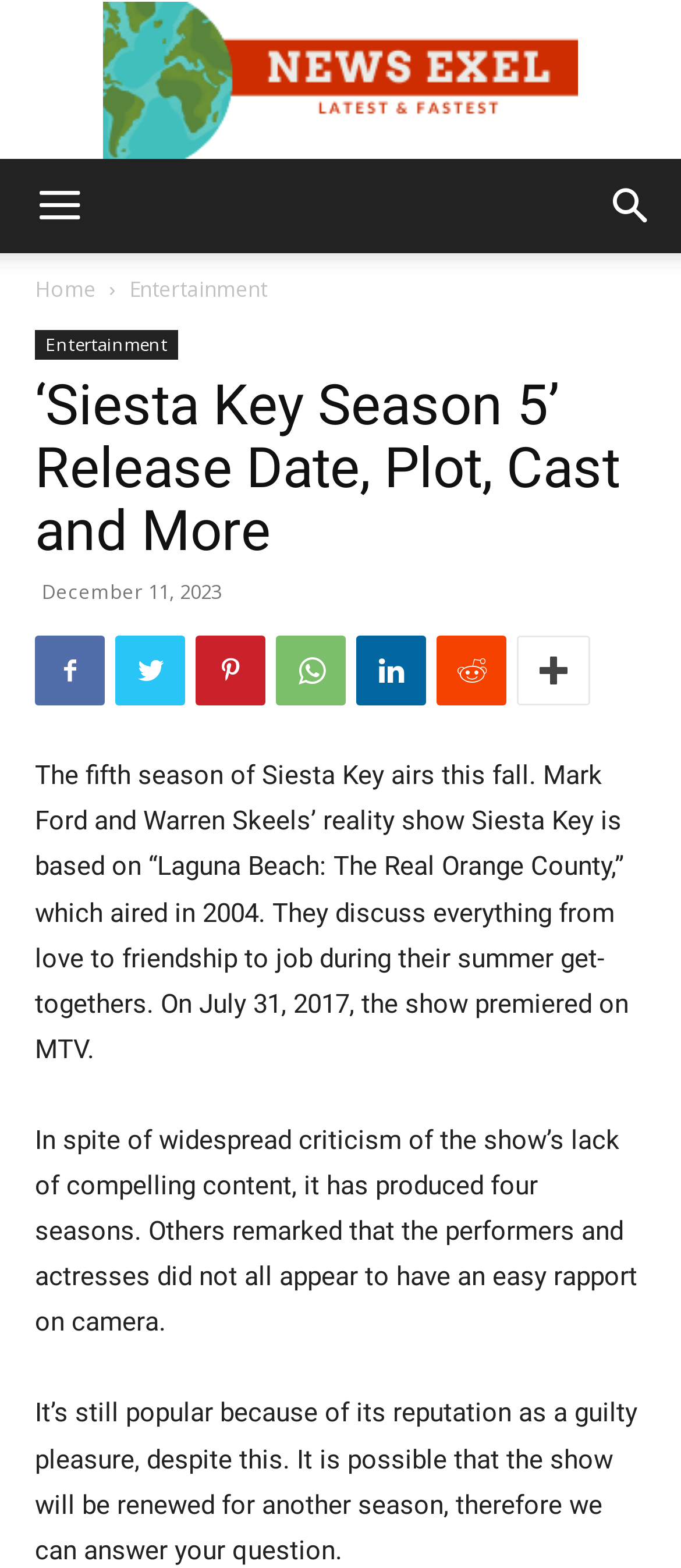Offer a meticulous caption that includes all visible features of the webpage.

The webpage is about Siesta Key Season 5, a reality TV show. At the top left corner, there is a link to the website's homepage labeled "Home". Next to it, there is a link to the "Entertainment" section, which is a dropdown menu with another "Entertainment" link inside. 

Below the navigation menu, there is a large header that spans almost the entire width of the page, with the title "‘Siesta Key Season 5’ Release Date, Plot, Cast and More" in bold font. Right below the title, there is a timestamp indicating that the article was published on December 11, 2023.

The main content of the webpage is divided into three paragraphs of text. The first paragraph discusses the premise of the show, which follows a group of friends during their summer get-togethers and explores themes of love, friendship, and career. The second paragraph mentions that despite criticism, the show has produced four seasons and remains popular as a guilty pleasure. The third paragraph hints at the possibility of the show being renewed for another season.

On the top right corner, there are several social media links, represented by icons, including Facebook, Twitter, Instagram, and more. At the very top, there is a link to the website's name, "NewsExel.Com", and two more icons, possibly representing search and notification functions.